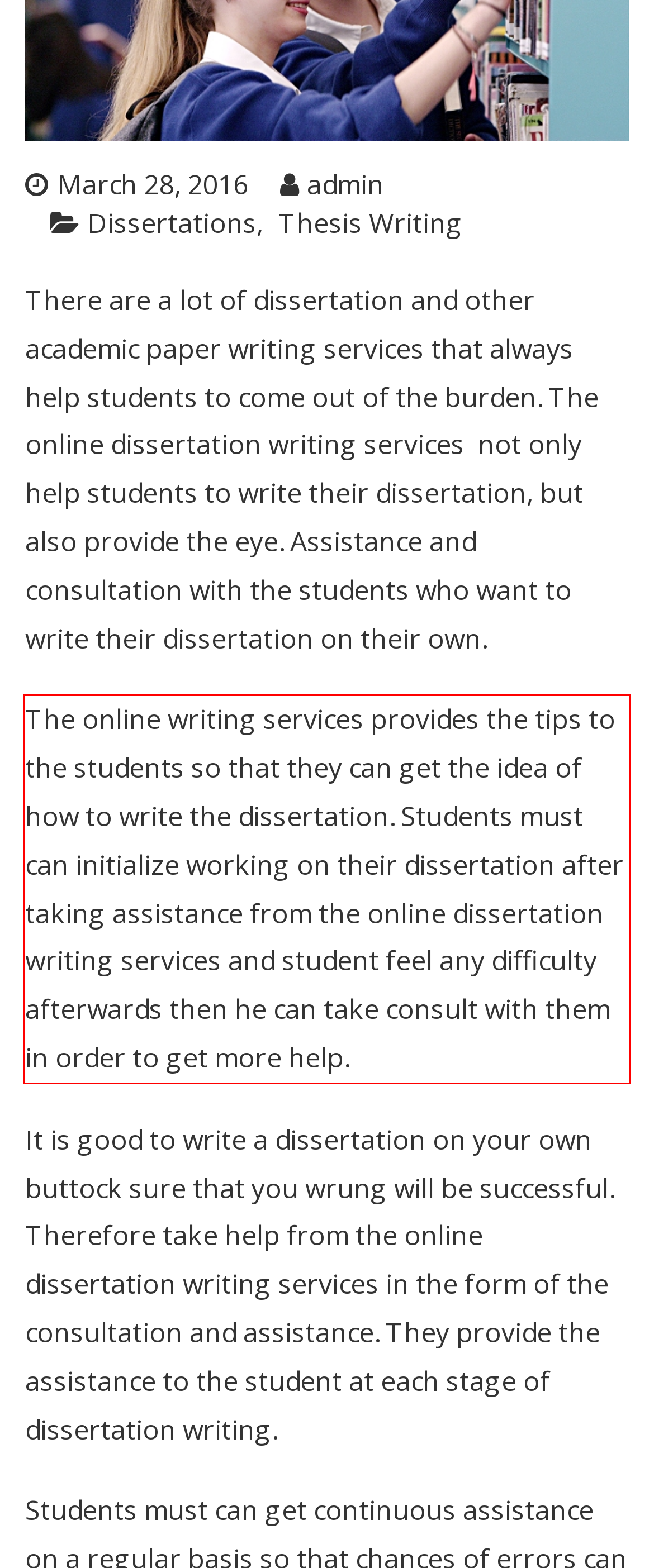Within the screenshot of a webpage, identify the red bounding box and perform OCR to capture the text content it contains.

The online writing services provides the tips to the students so that they can get the idea of how to write the dissertation. Students must can initialize working on their dissertation after taking assistance from the online dissertation writing services and student feel any difficulty afterwards then he can take consult with them in order to get more help.